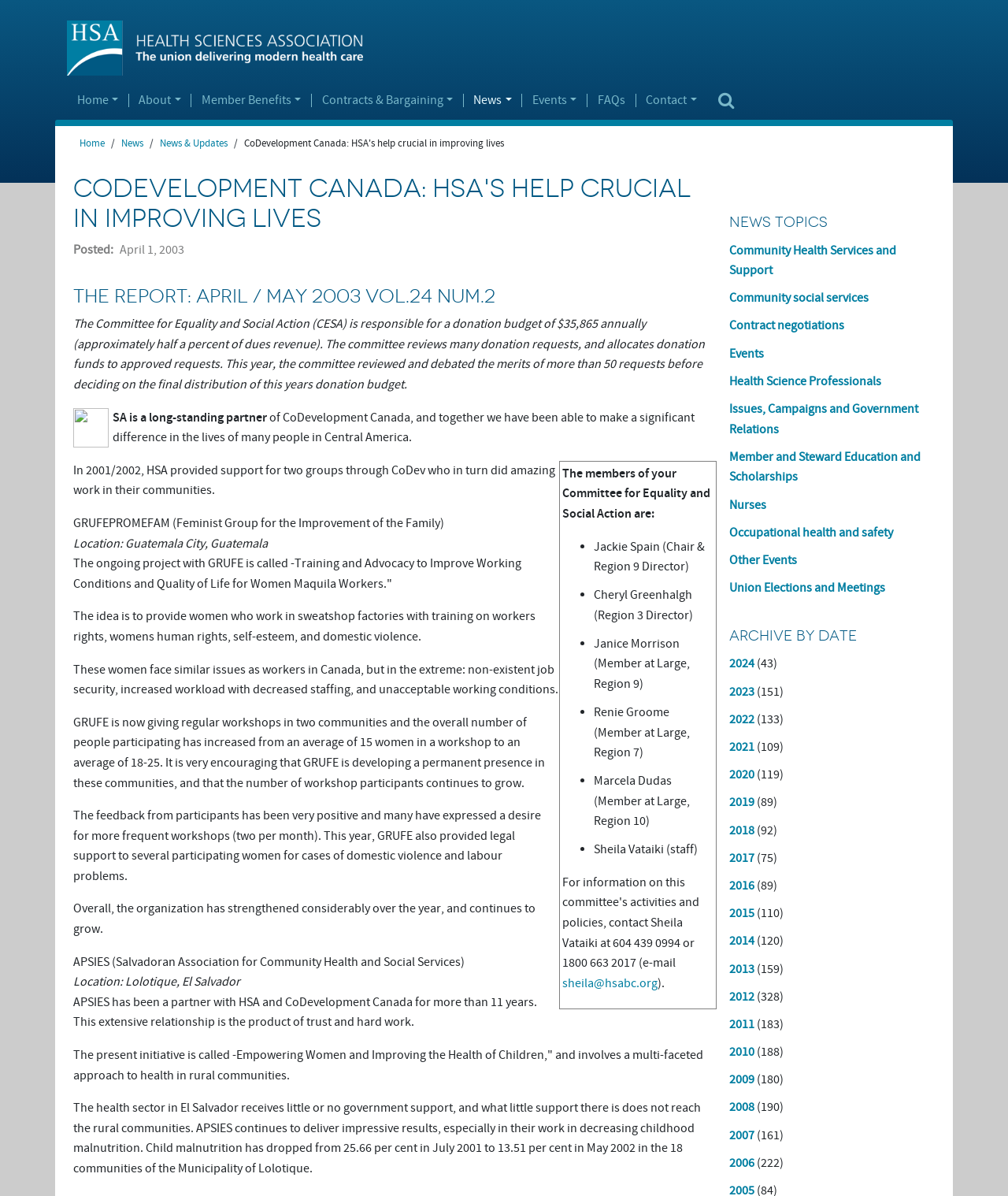Identify the bounding box coordinates of the part that should be clicked to carry out this instruction: "Contact Sheila Vataiki at 'sheila@hsabc.org'".

[0.557, 0.815, 0.652, 0.829]